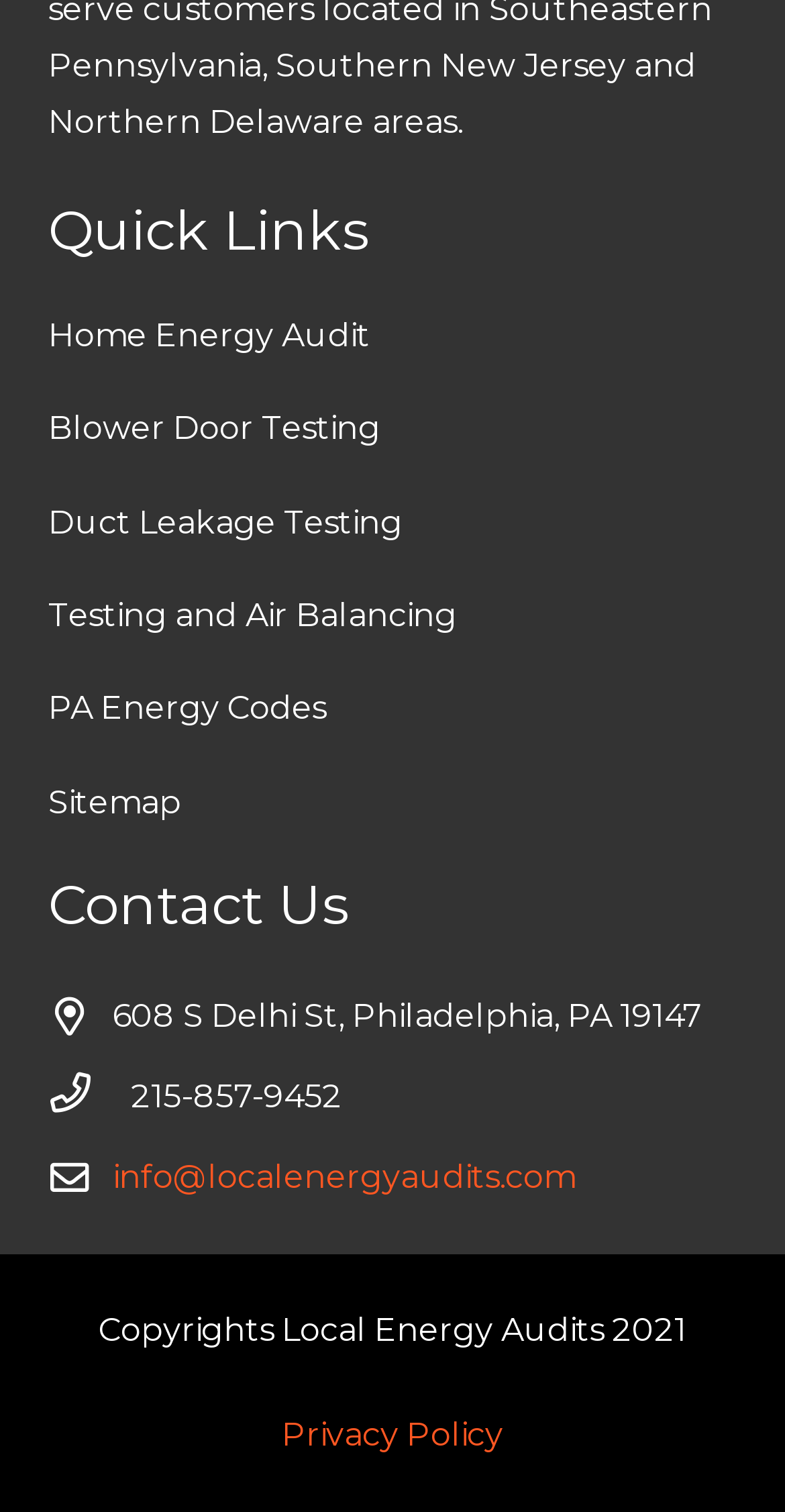Identify the bounding box coordinates of the region that should be clicked to execute the following instruction: "Click on Home Energy Audit".

[0.062, 0.209, 0.472, 0.234]